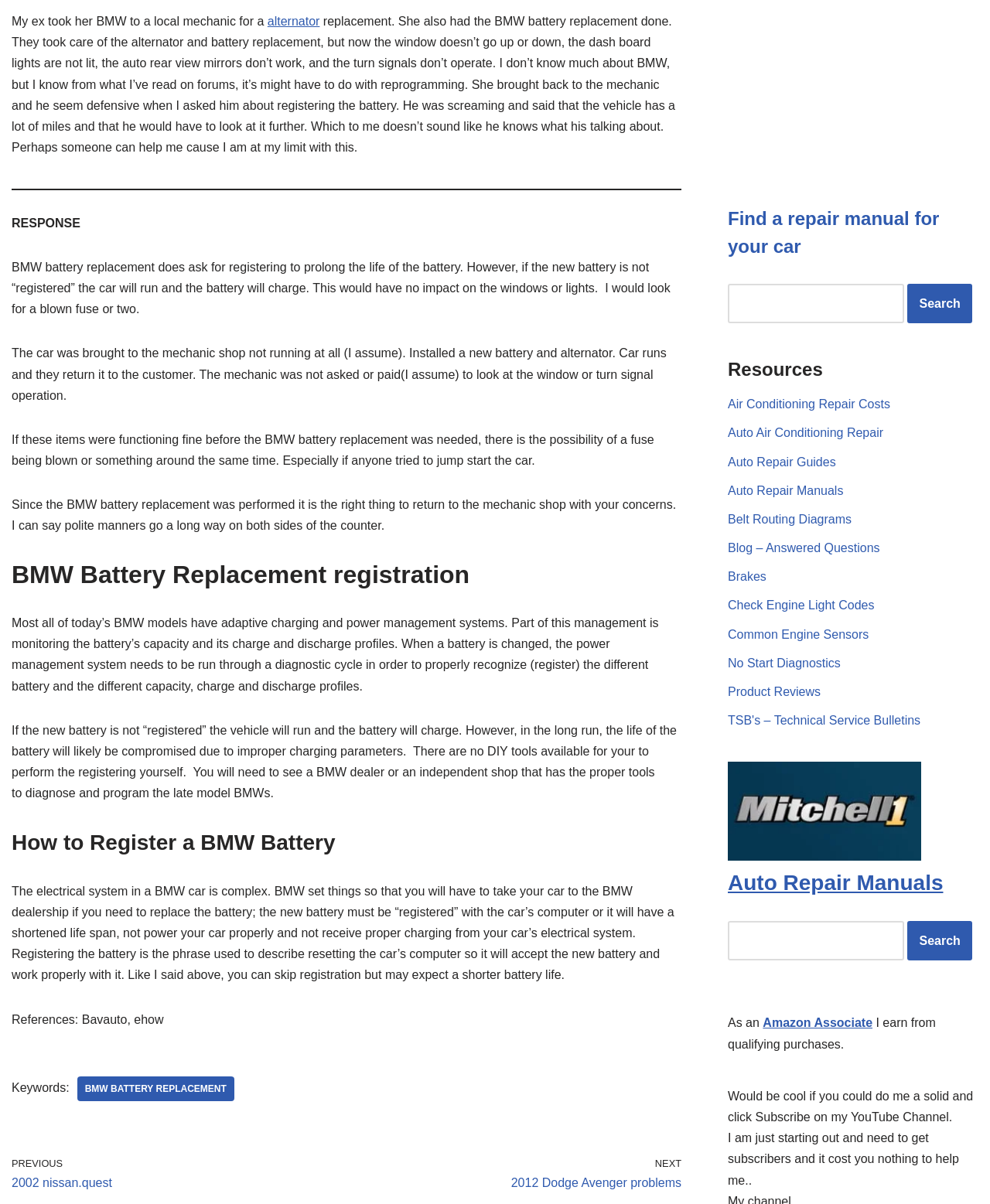Given the element description, predict the bounding box coordinates in the format (top-left x, top-left y, bottom-right x, bottom-right y), using floating point numbers between 0 and 1: alternator

[0.27, 0.012, 0.323, 0.023]